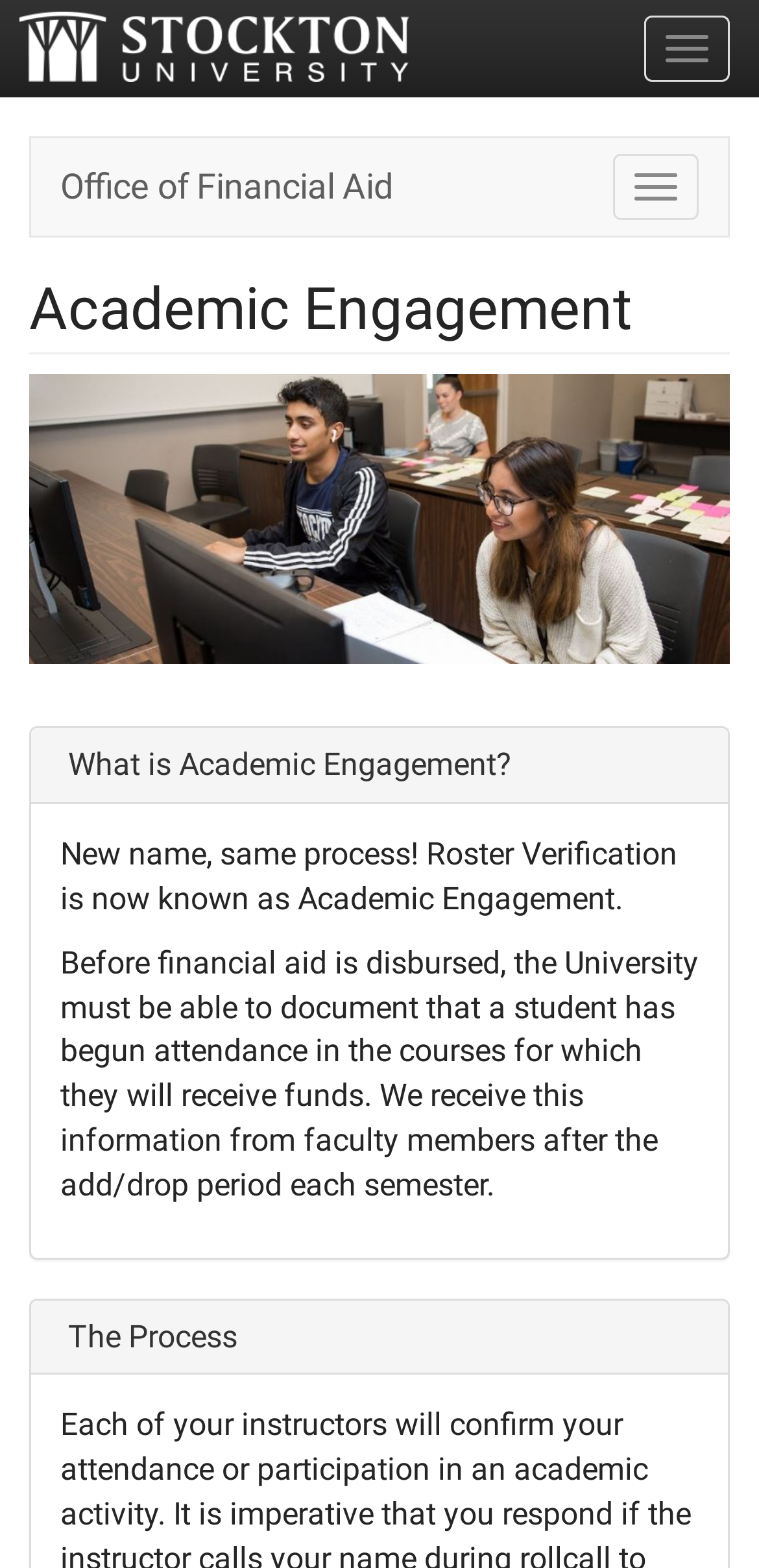What is the position of the image on the webpage?
Look at the image and respond with a one-word or short phrase answer.

Below the heading